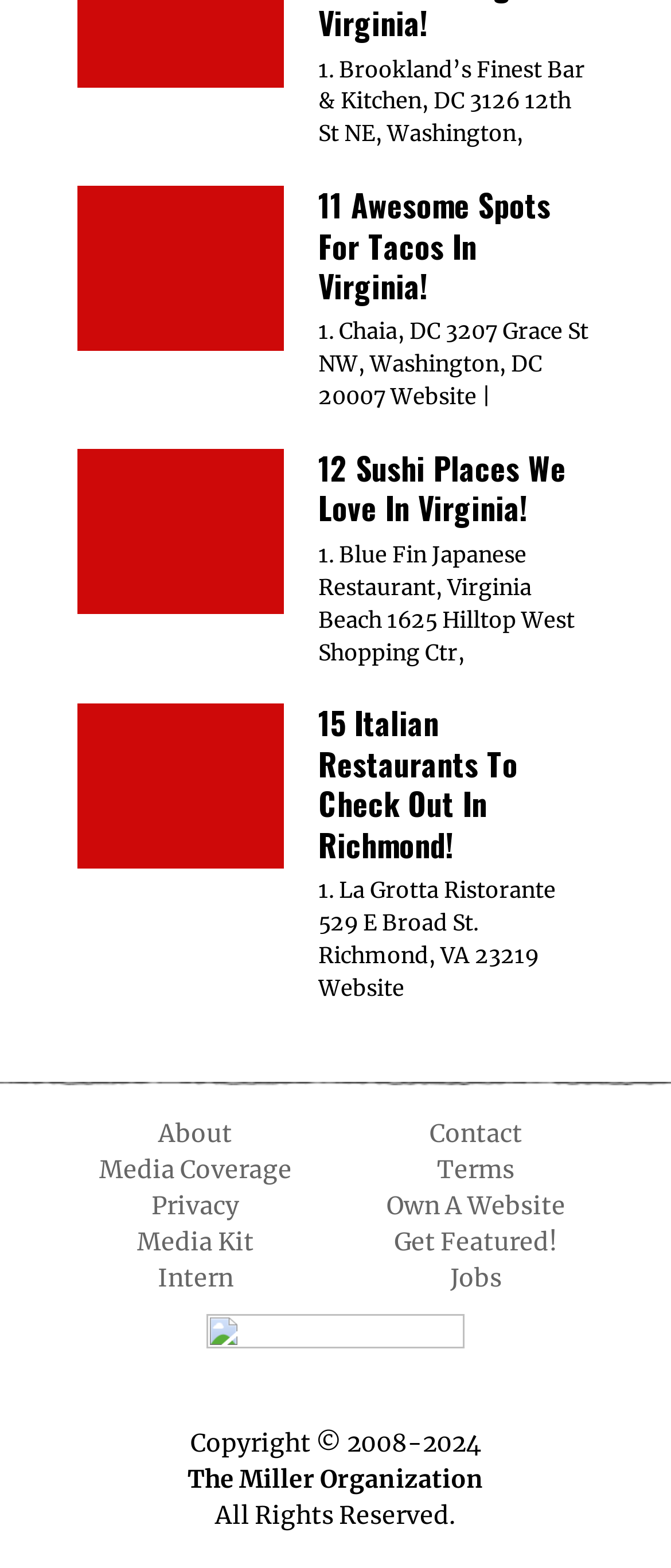Please identify the bounding box coordinates of the element on the webpage that should be clicked to follow this instruction: "Visit the website of Brookland’s Finest Bar & Kitchen". The bounding box coordinates should be given as four float numbers between 0 and 1, formatted as [left, top, right, bottom].

[0.474, 0.036, 0.872, 0.094]